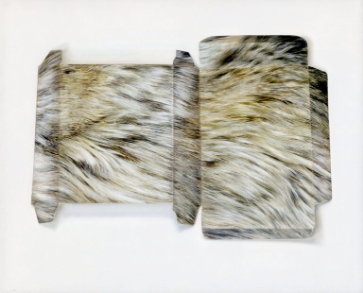Please answer the following question using a single word or phrase: 
What is the purpose of the container's design?

Artistic expression